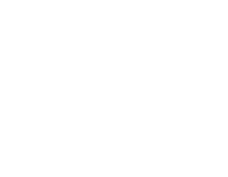In which cities are the pest control teams located? Examine the screenshot and reply using just one word or a brief phrase.

Ottawa, Toronto, and Vancouver